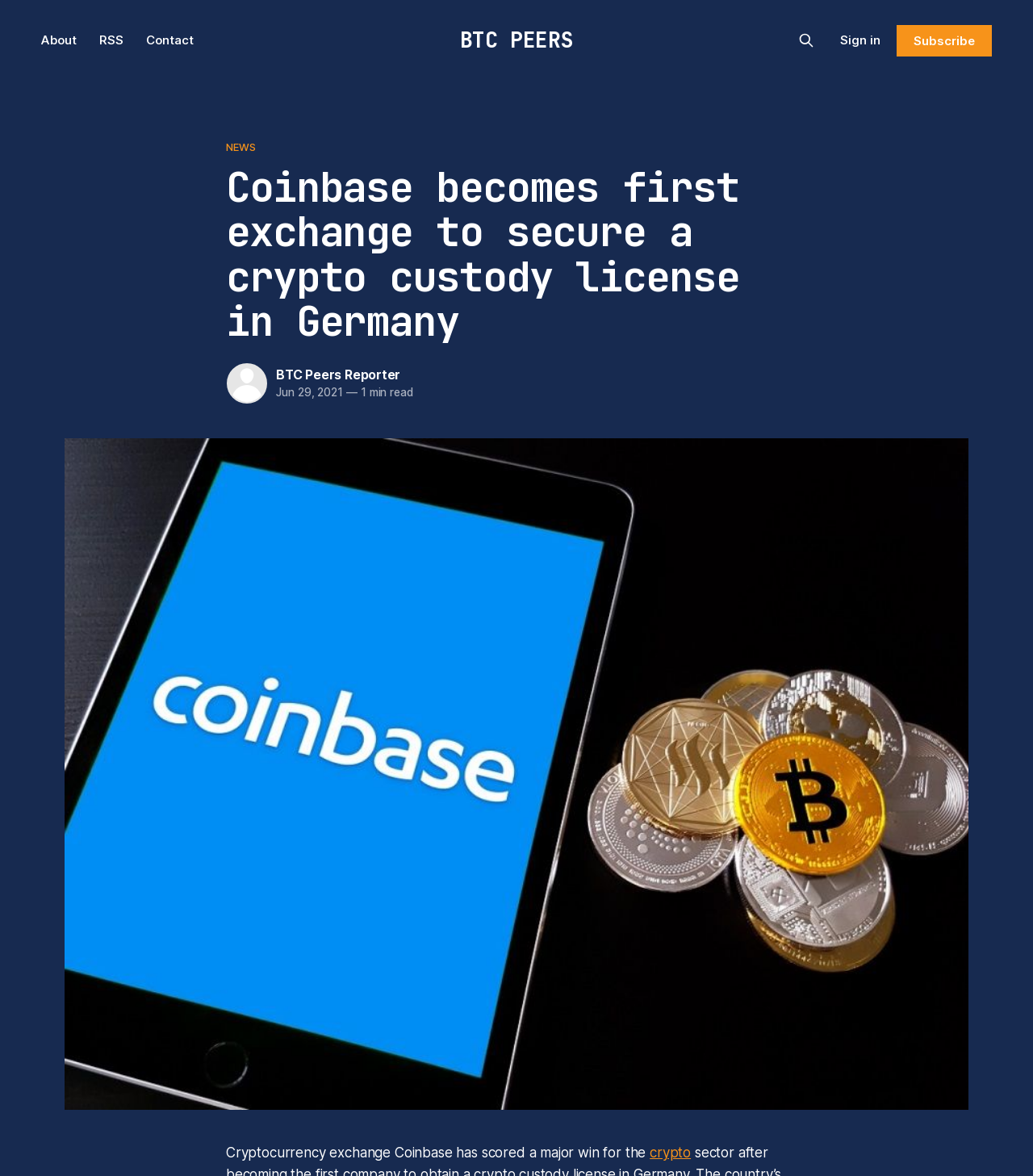Please locate the bounding box coordinates of the region I need to click to follow this instruction: "Sign up for our newsletter".

None